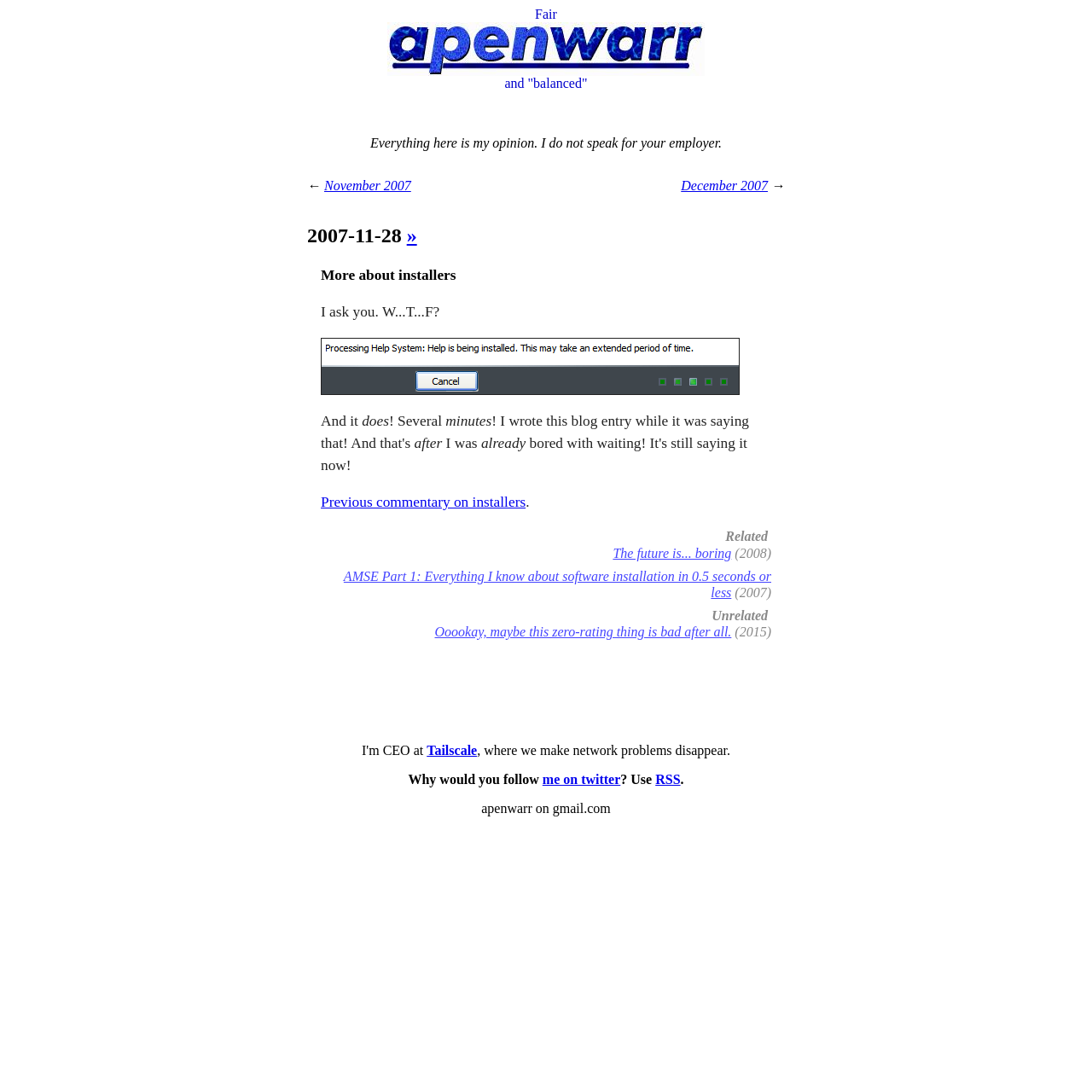Determine the bounding box coordinates for the HTML element described here: "me on twitter".

[0.497, 0.707, 0.568, 0.72]